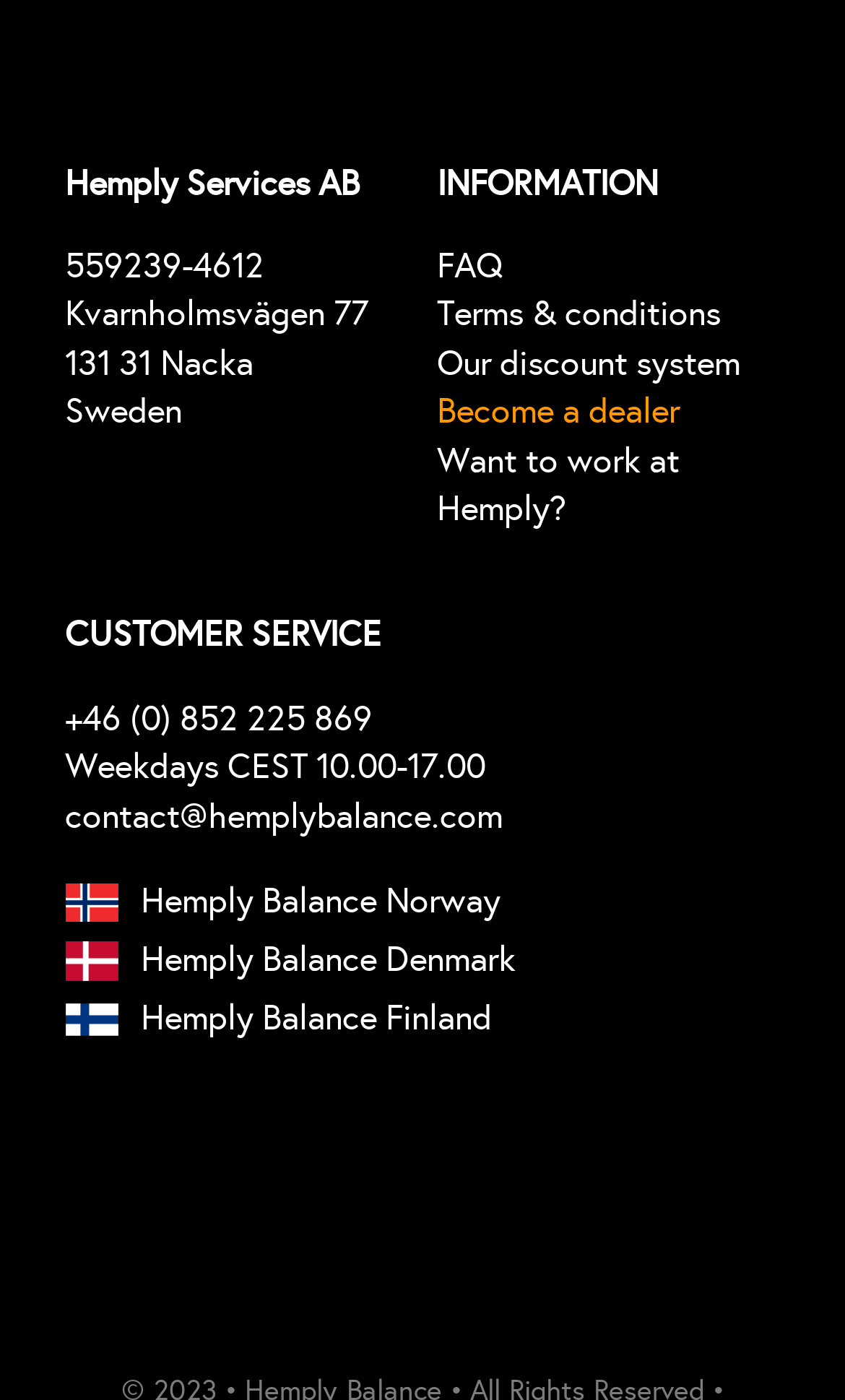Please mark the bounding box coordinates of the area that should be clicked to carry out the instruction: "Read the previous post".

None